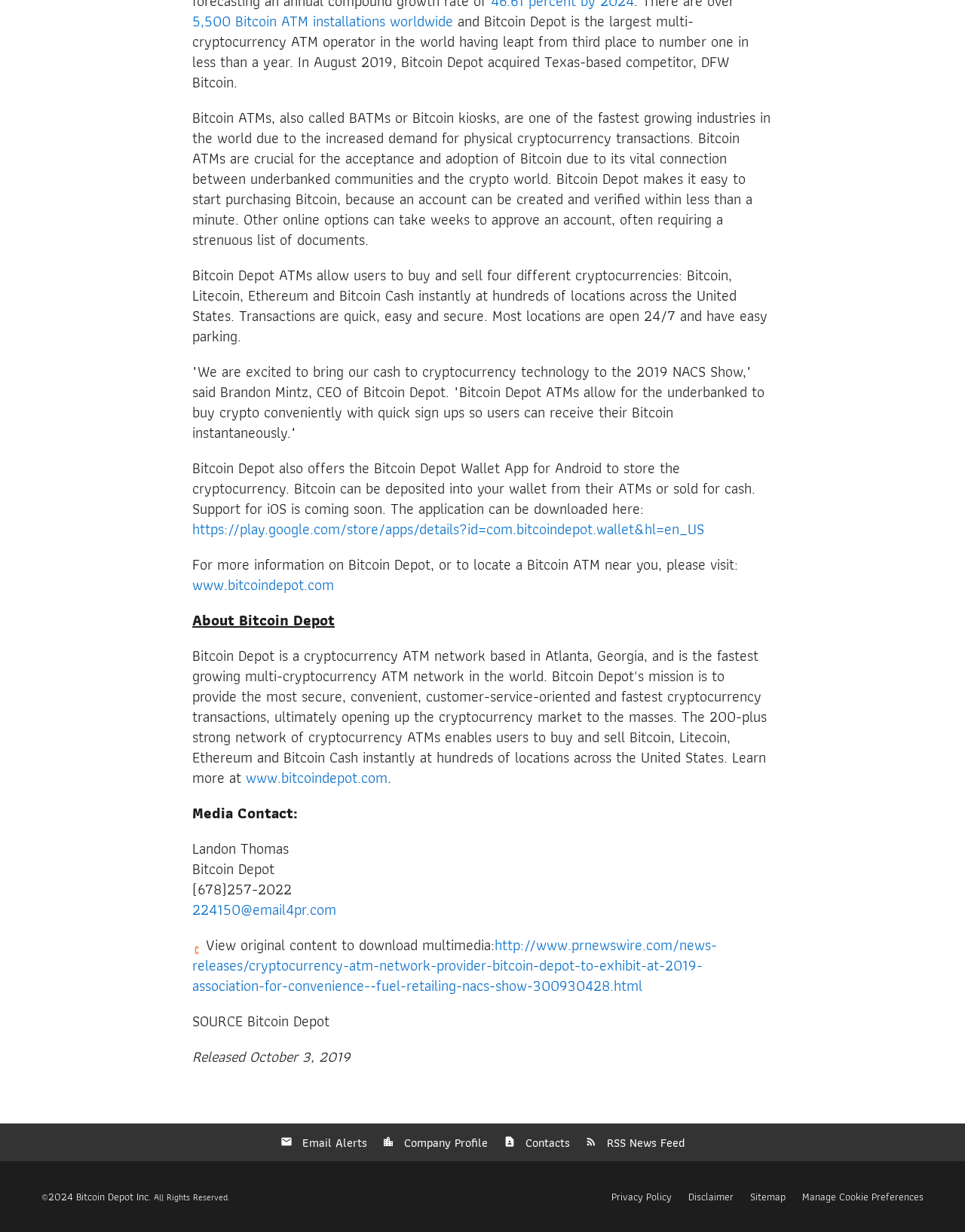Identify the bounding box coordinates for the element you need to click to achieve the following task: "View the company profile". Provide the bounding box coordinates as four float numbers between 0 and 1, in the form [left, top, right, bottom].

[0.389, 0.911, 0.514, 0.943]